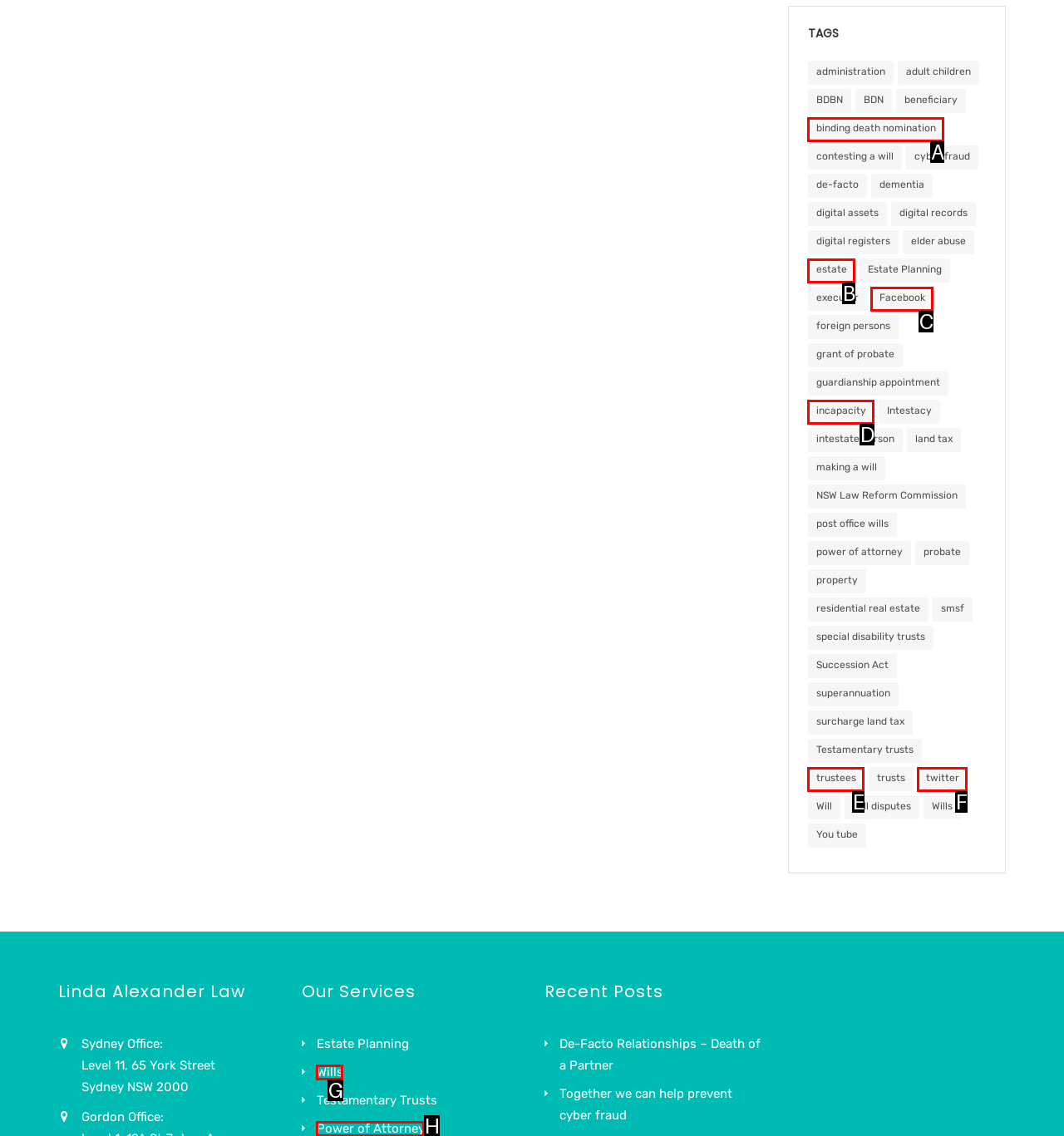Identify the letter of the UI element that corresponds to: Wills
Respond with the letter of the option directly.

G